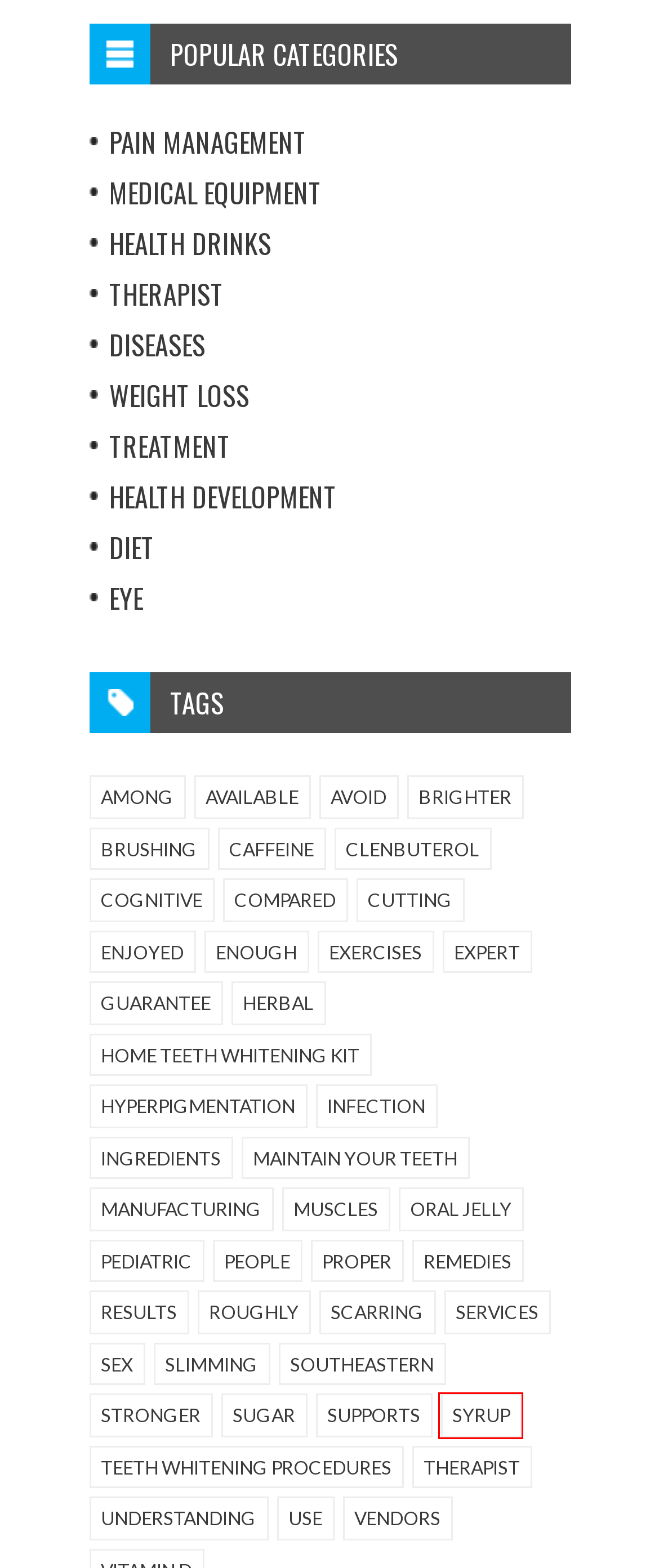You are presented with a screenshot of a webpage containing a red bounding box around a particular UI element. Select the best webpage description that matches the new webpage after clicking the element within the bounding box. Here are the candidates:
A. proper - Healthy CH
B. Health development - Healthy CH
C. vendors - Healthy CH
D. among - Healthy CH
E. understanding - Healthy CH
F. syrup - Healthy CH
G. brighter - Healthy CH
H. Weight Loss - Healthy CH

F